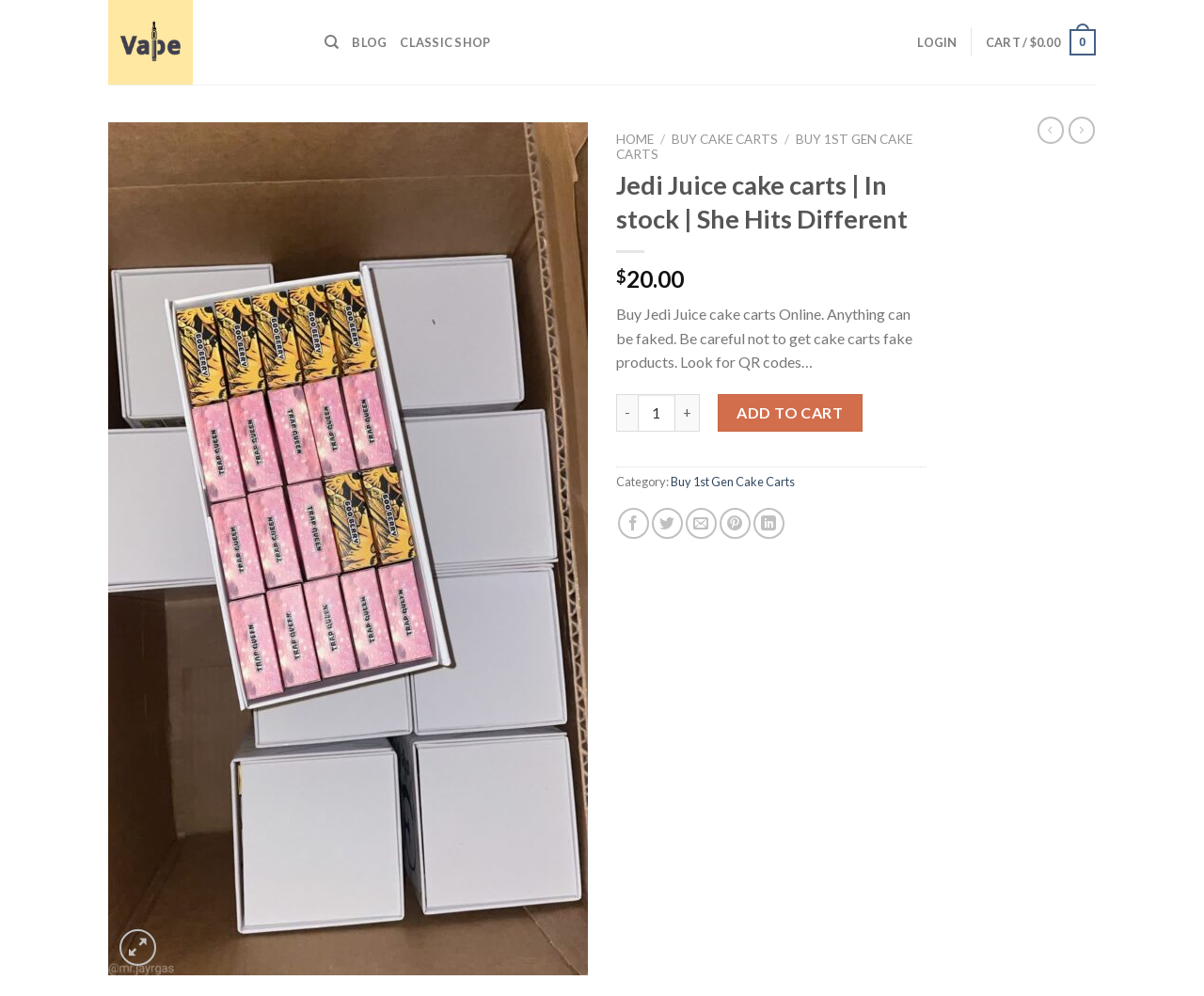Please identify the bounding box coordinates for the region that you need to click to follow this instruction: "Add product to cart".

[0.596, 0.395, 0.716, 0.434]